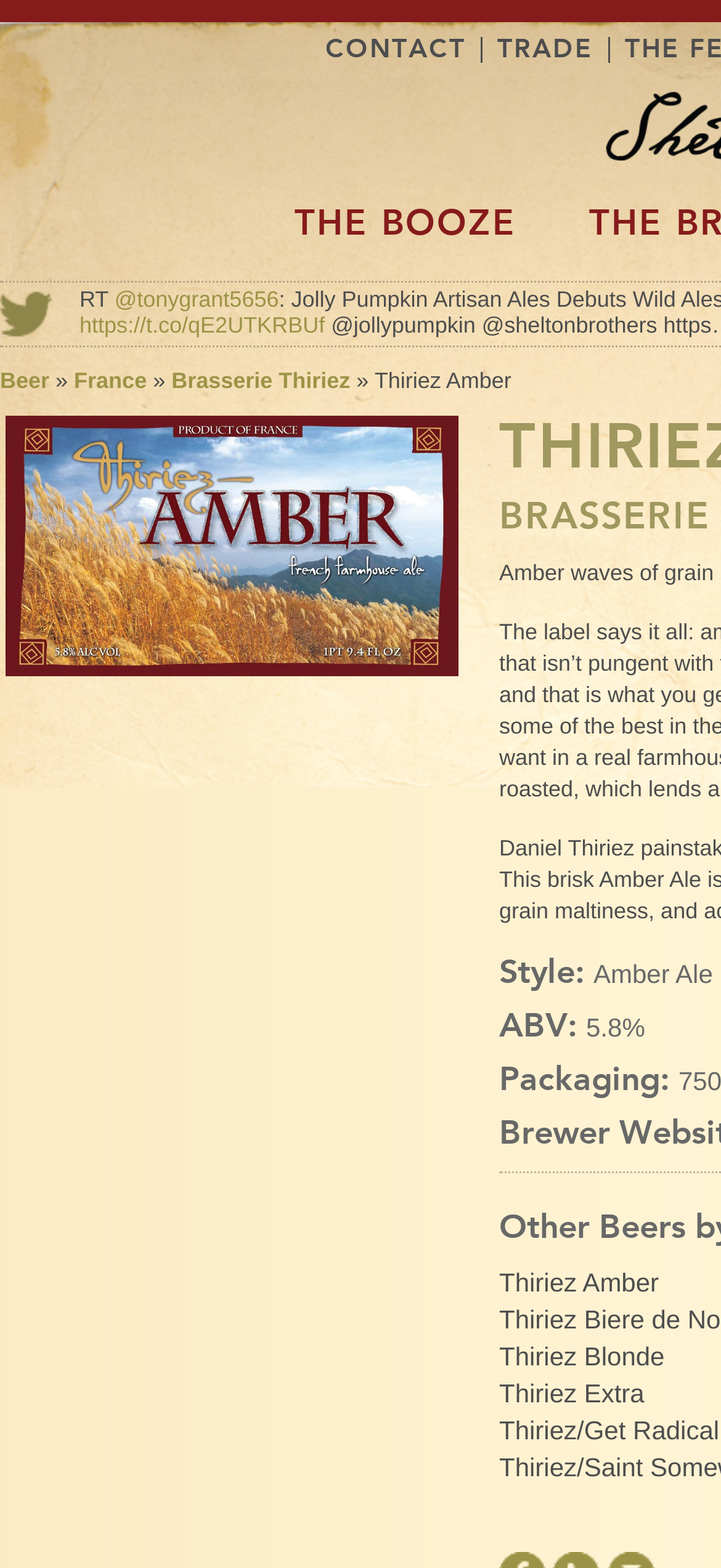Show the bounding box coordinates for the HTML element described as: "Contact".

[0.451, 0.024, 0.646, 0.04]